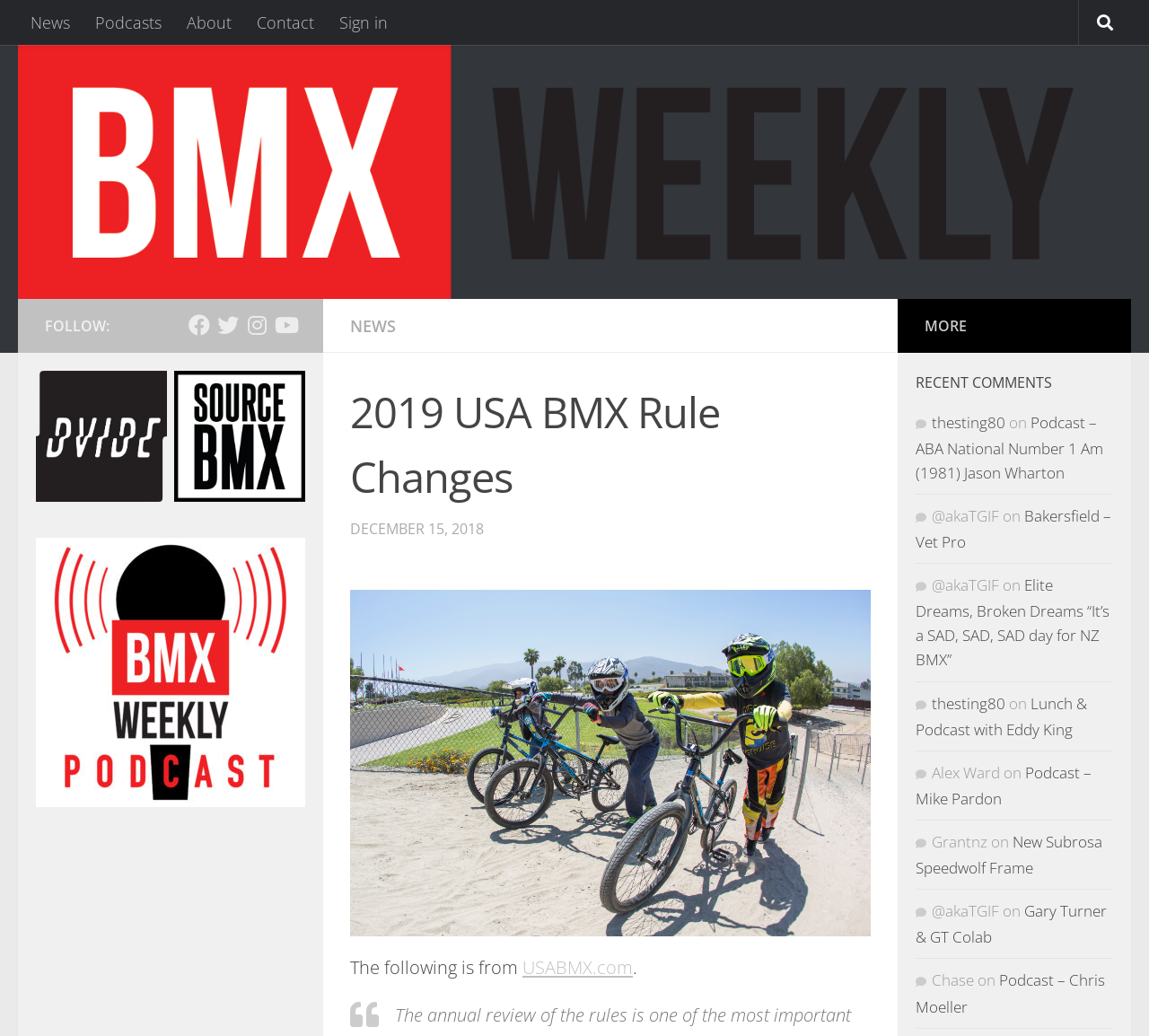Please specify the bounding box coordinates in the format (top-left x, top-left y, bottom-right x, bottom-right y), with values ranging from 0 to 1. Identify the bounding box for the UI component described as follows: Contact

[0.212, 0.0, 0.284, 0.043]